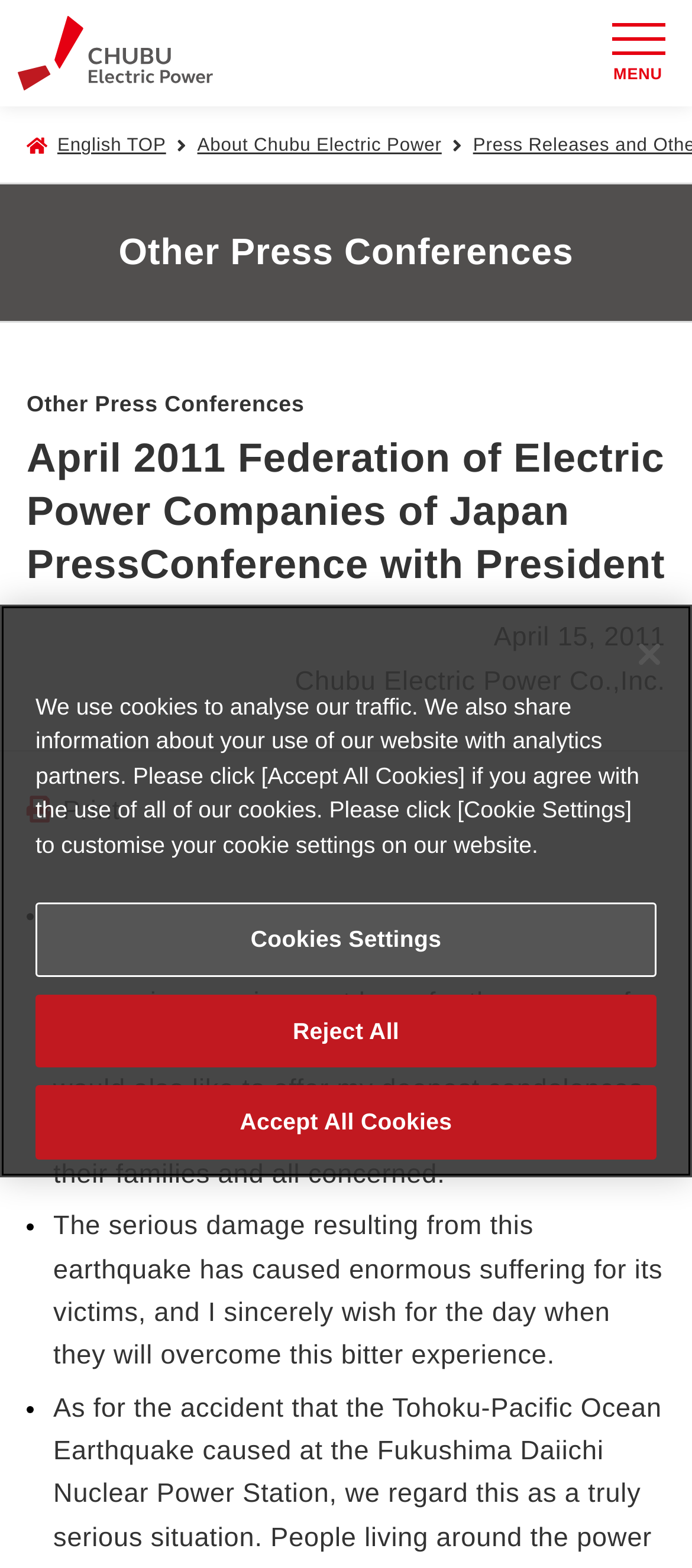What is the topic of the press conference?
Give a detailed and exhaustive answer to the question.

The topic of the press conference can be inferred from the text, which mentions 'the Tohoku-Pacific Ocean Earthquake' and expresses condolences to those affected by the disaster.